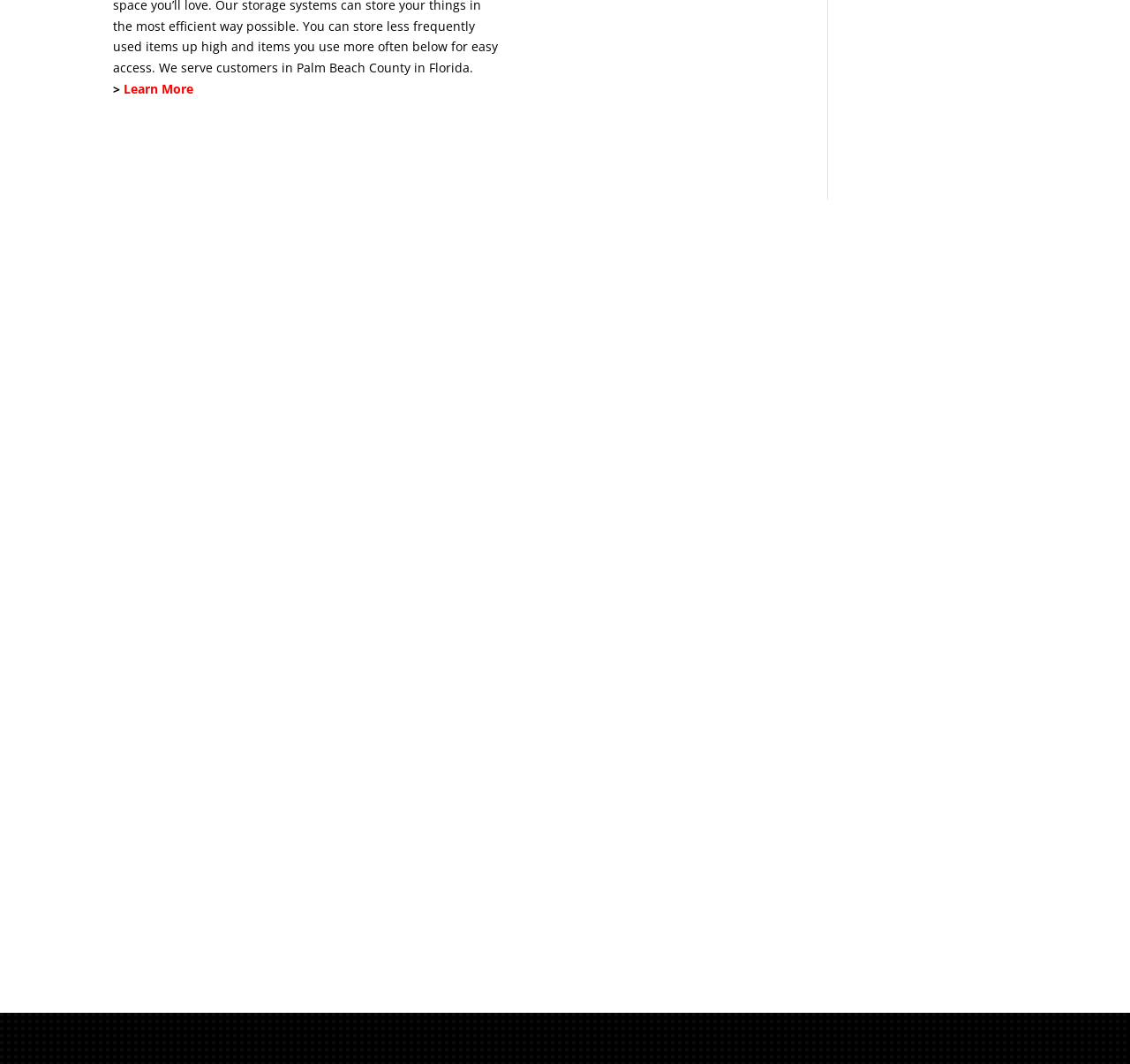Locate the bounding box coordinates of the element you need to click to accomplish the task described by this instruction: "Visit Garage Design page".

[0.462, 0.692, 0.538, 0.708]